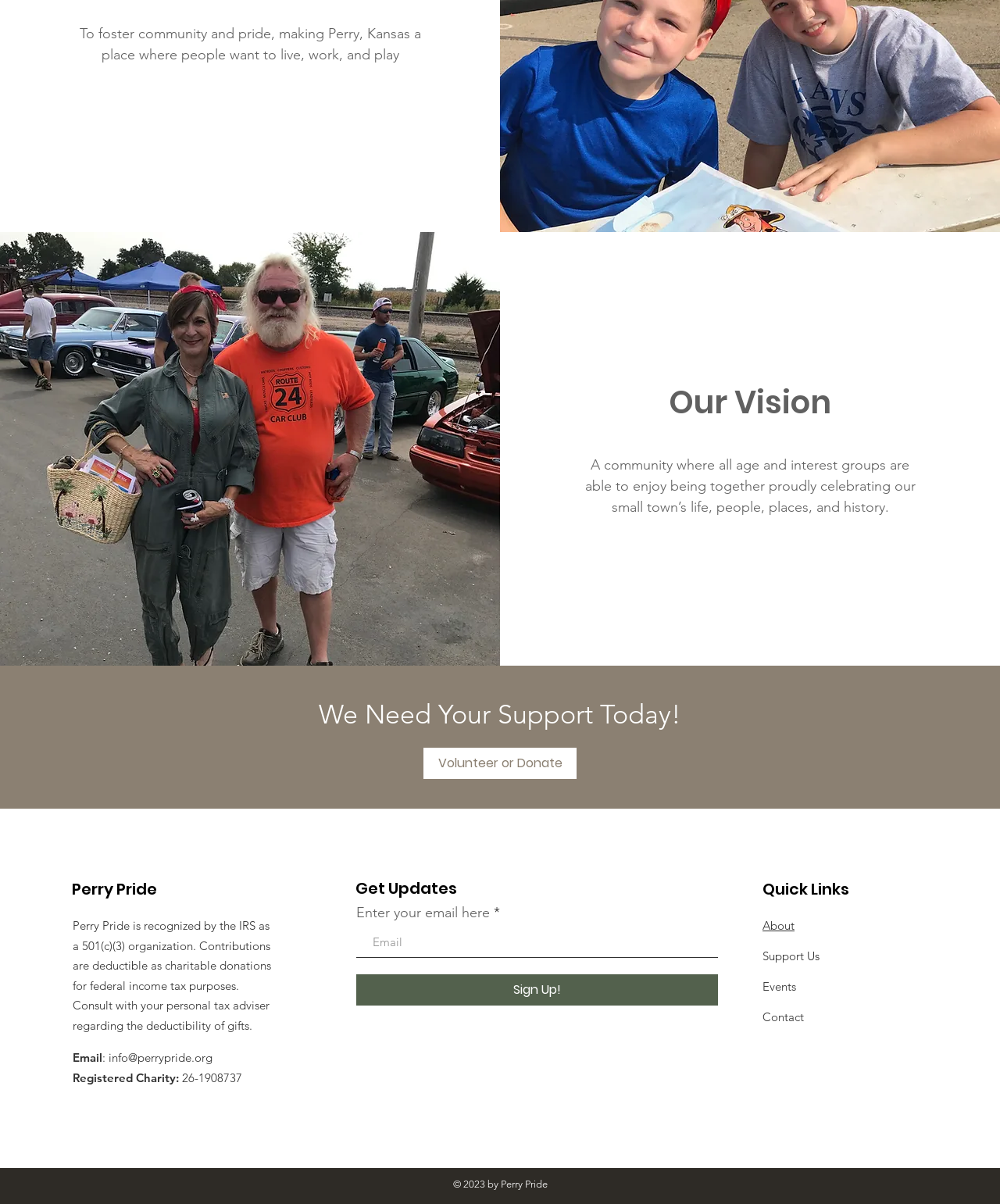Find the bounding box of the UI element described as follows: "Green Sheets".

None